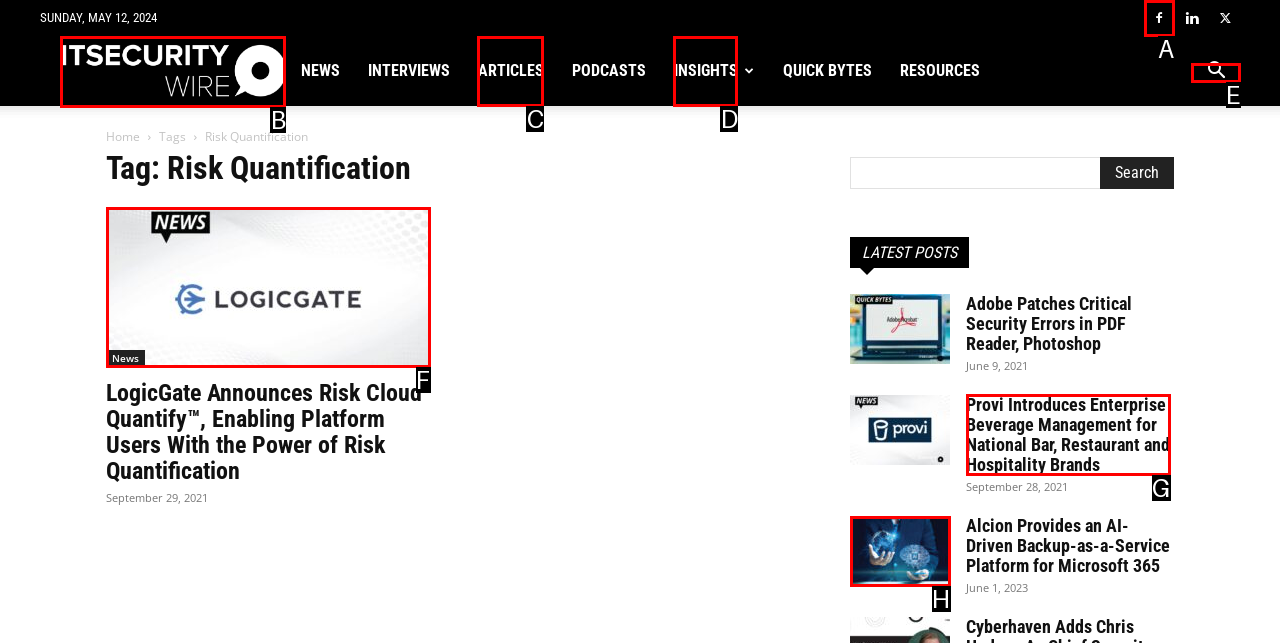Select the correct HTML element to complete the following task: Search for something
Provide the letter of the choice directly from the given options.

E